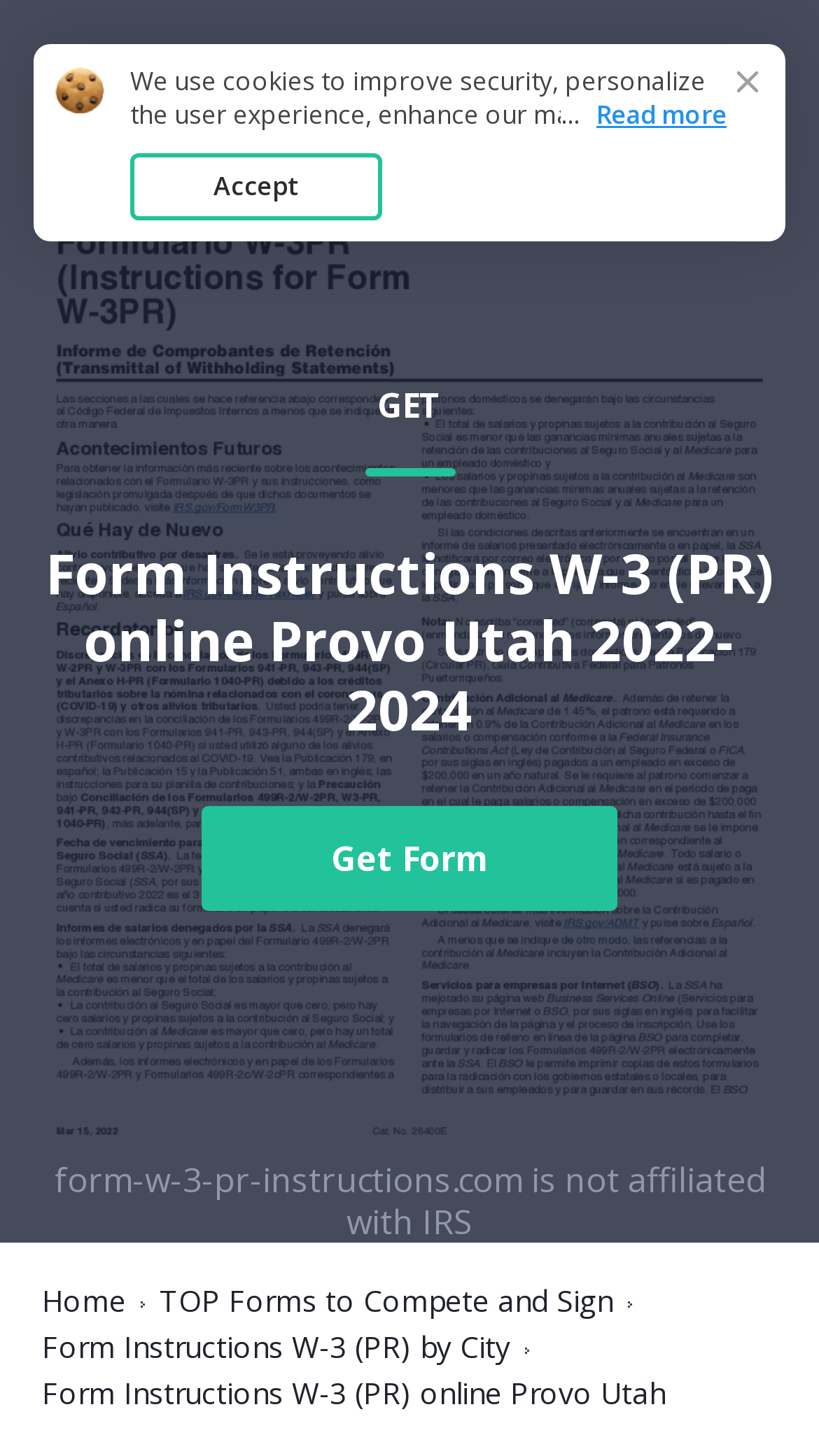What is the purpose of the 'Get Form' button?
From the screenshot, provide a brief answer in one word or phrase.

To get the form